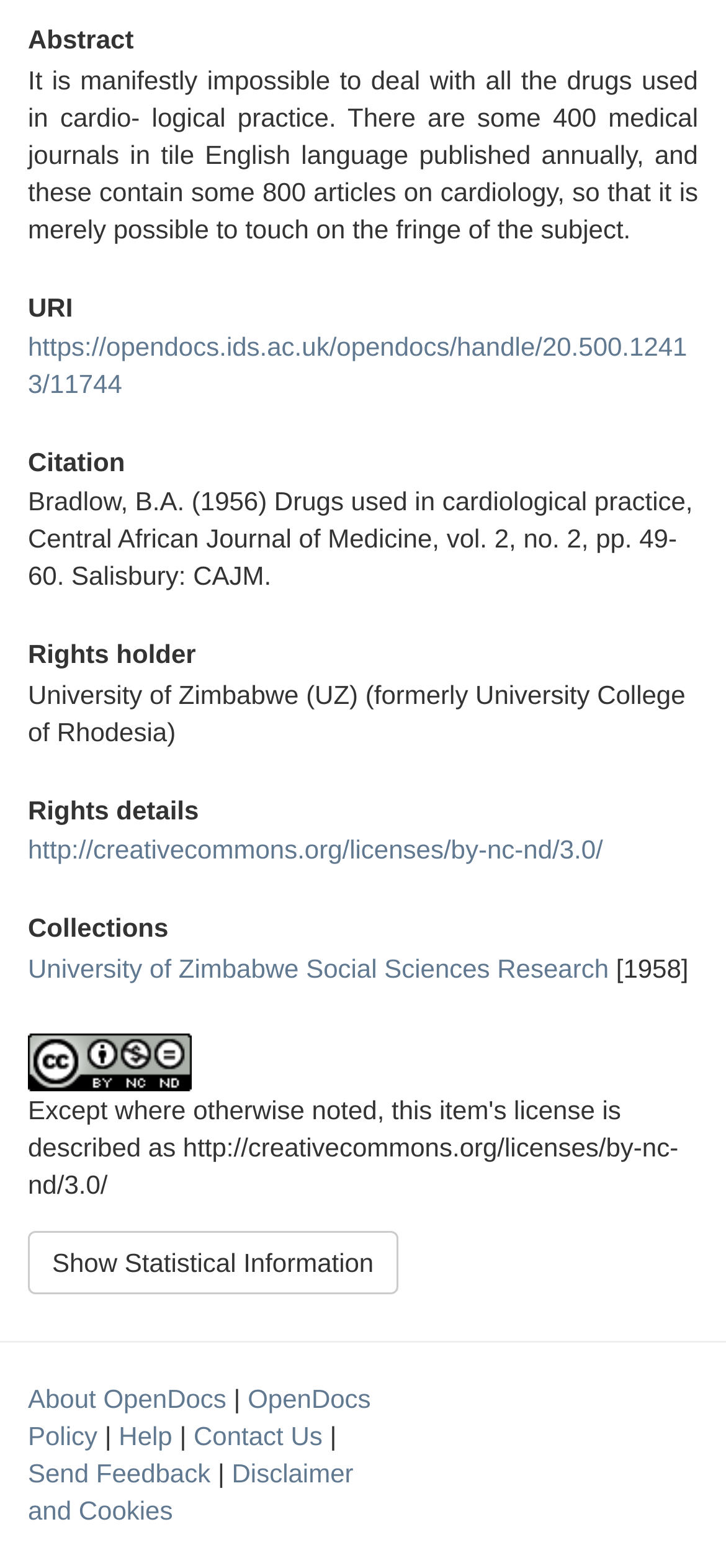Identify the bounding box coordinates of the clickable region to carry out the given instruction: "View abstract".

[0.038, 0.017, 0.962, 0.035]